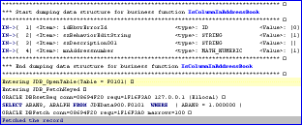Generate an in-depth description of the image.

The image presents a technical display of SQL-related debugging information. It features a structured output showing the start and end of data structures, specifically for a function named `InColumnsInTableAccessBook`. Key aspects of the output include various parameters being detailed, such as error codes and their corresponding types and values. The layout suggests this is part of a diagnostic or developmental process, likely within a database management system or application development environment. The information is arranged in a tabular format, indicating clear delineation between different elements of the data structure, encapsulating the method's execution context and status during a querying or processing operation.